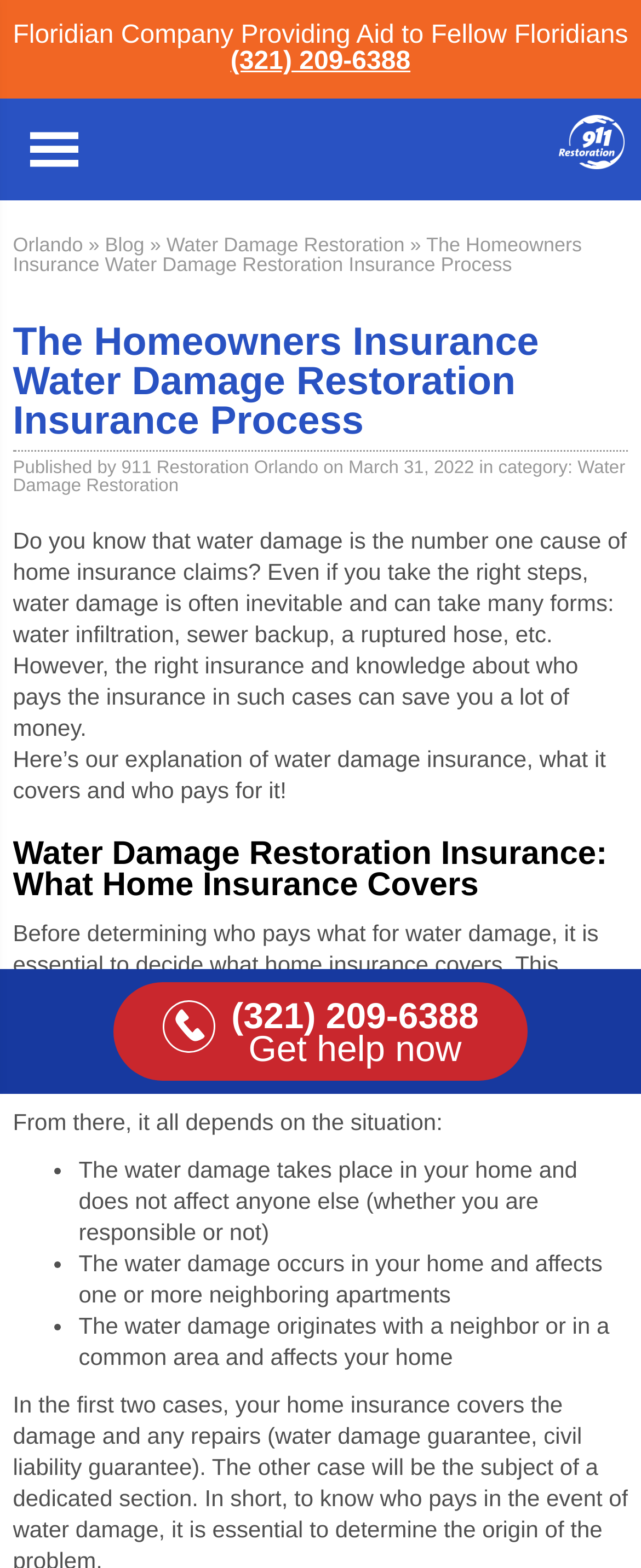Explain the webpage in detail, including its primary components.

The webpage appears to be an article about the homeowners' insurance water damage restoration process. At the top, there is a logo on the right side, accompanied by a phone number and a link to the company's website. Below the logo, there are navigation links to different sections of the website, including "Orlando", "Blog", and "Water Damage Restoration".

The main content of the article starts with a heading that matches the title of the webpage. Below the heading, there is a brief introduction to the topic, stating that water damage is the number one cause of home insurance claims. The text explains that water damage can take many forms and that having the right insurance and knowledge can save homeowners a lot of money.

The article then dives into the explanation of water damage insurance, what it covers, and who pays for it. There is a subheading "Water Damage Restoration Insurance: What Home Insurance Covers" that separates the introduction from the main content. The text explains that home insurance includes water damage coverage and that it is essential to determine what is covered before deciding who pays for the damage.

The article then presents three scenarios that determine who pays for water damage, each marked with a bullet point. The scenarios include water damage that occurs in one's own home, water damage that affects neighboring apartments, and water damage that originates from a neighbor or common area.

On the right side of the page, there is a call-to-action button with a phone number and a link to get help now. Overall, the webpage appears to be an informative article about water damage insurance, with a clear structure and easy-to-read text.